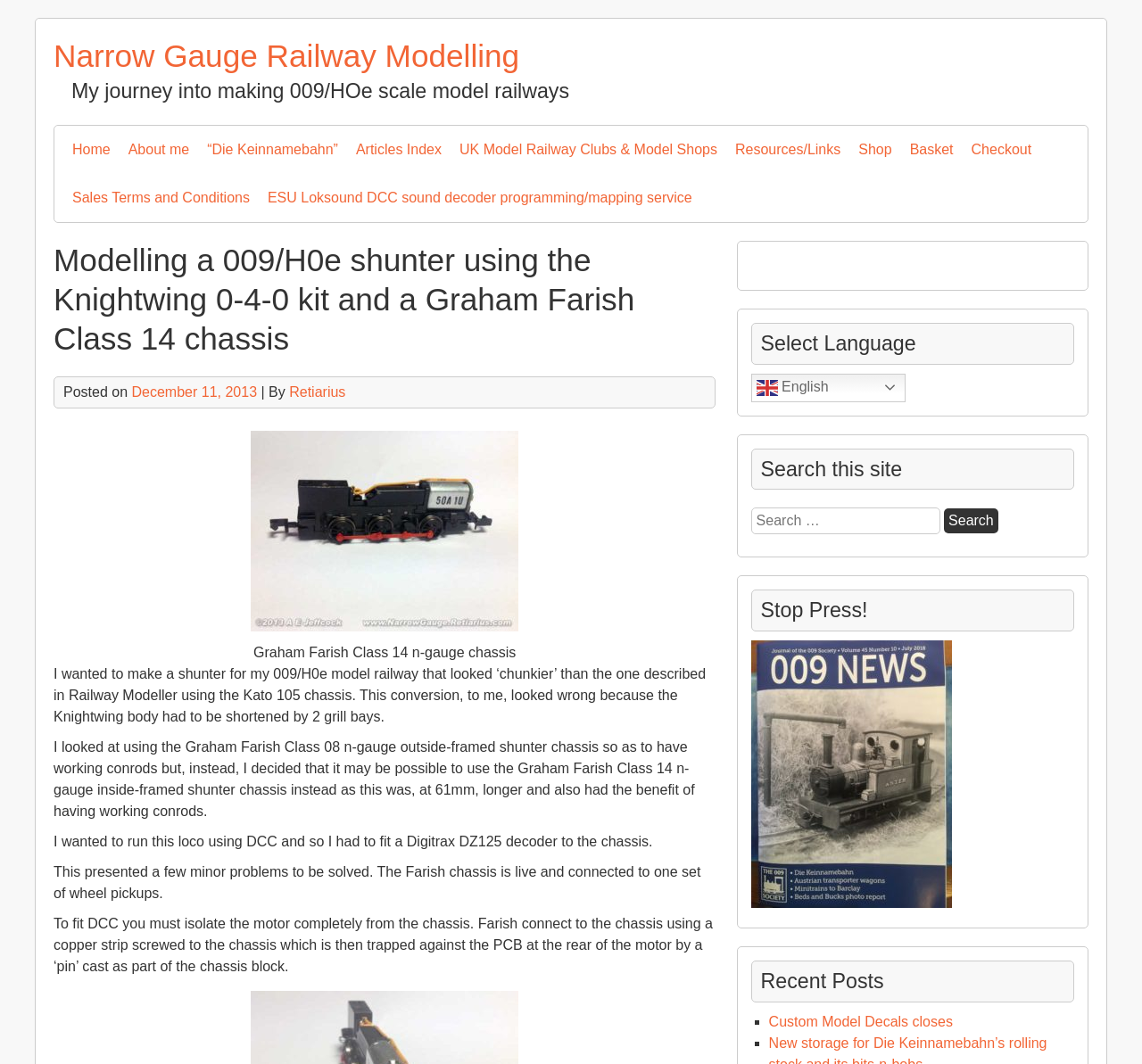Locate the bounding box coordinates of the region to be clicked to comply with the following instruction: "Search for something on this site". The coordinates must be four float numbers between 0 and 1, in the form [left, top, right, bottom].

[0.658, 0.477, 0.823, 0.502]